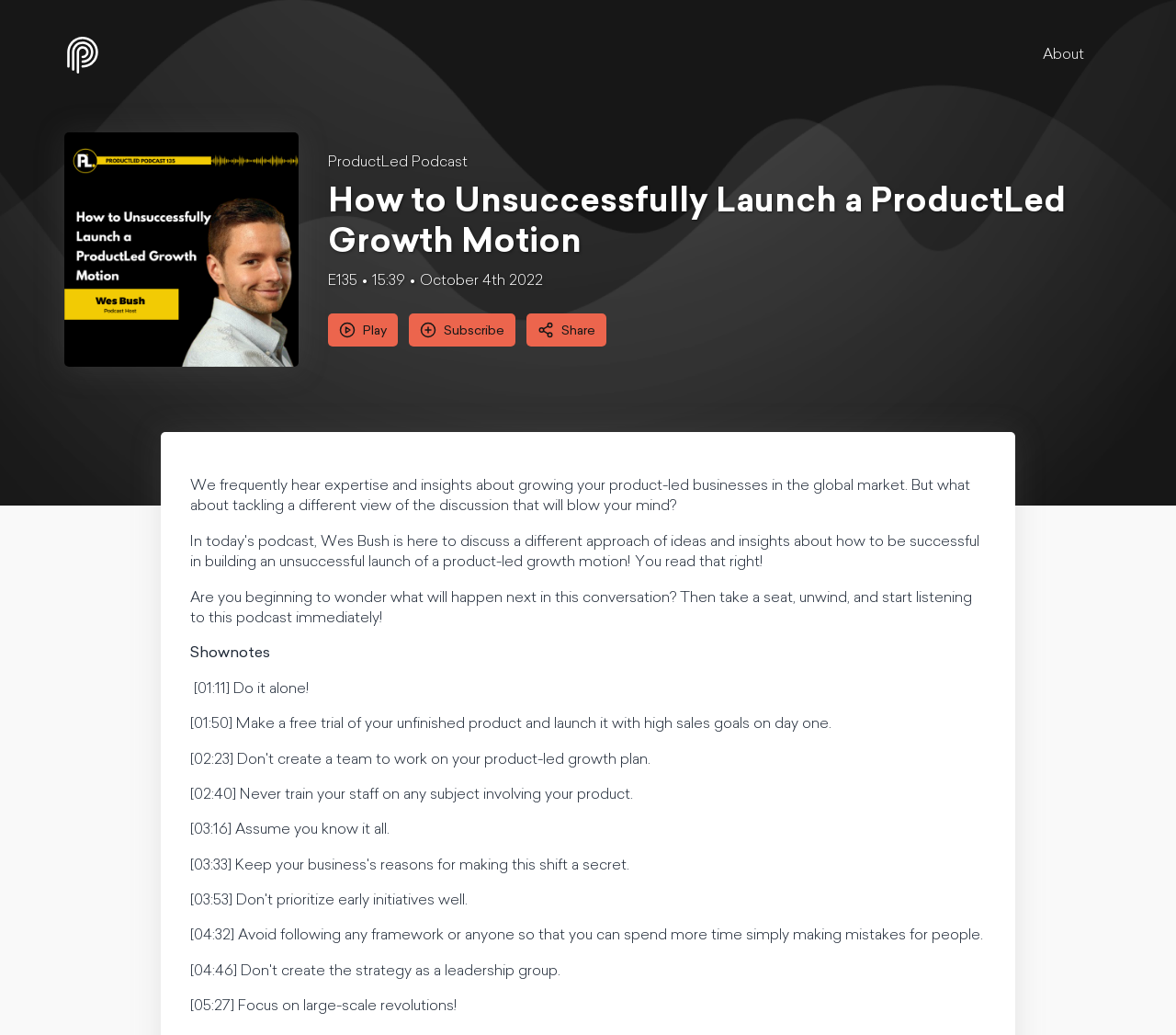Locate the UI element described by ProductLed Podcast and provide its bounding box coordinates. Use the format (top-left x, top-left y, bottom-right x, bottom-right y) with all values as floating point numbers between 0 and 1.

[0.279, 0.147, 0.945, 0.167]